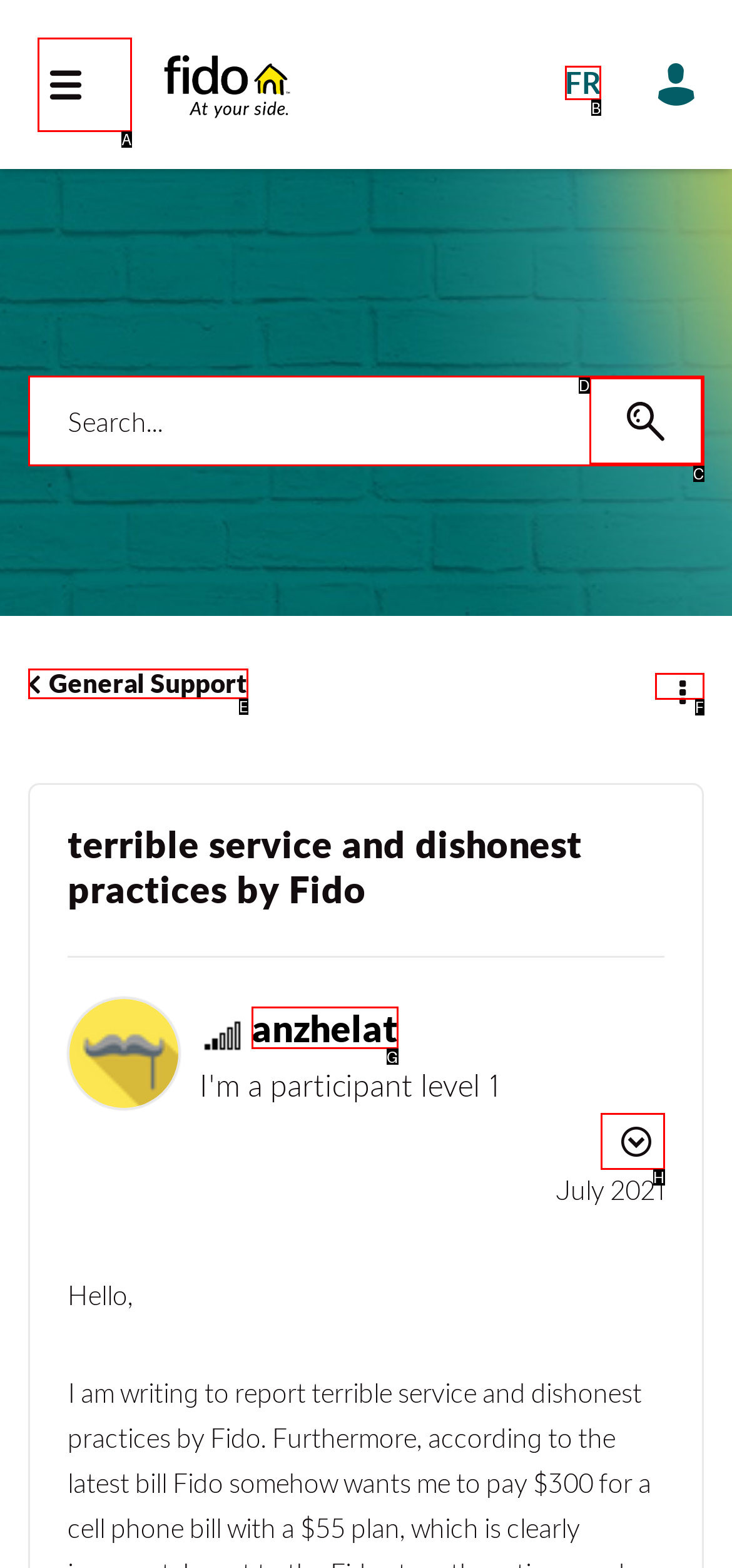For the instruction: View profile of anzhelat, determine the appropriate UI element to click from the given options. Respond with the letter corresponding to the correct choice.

G